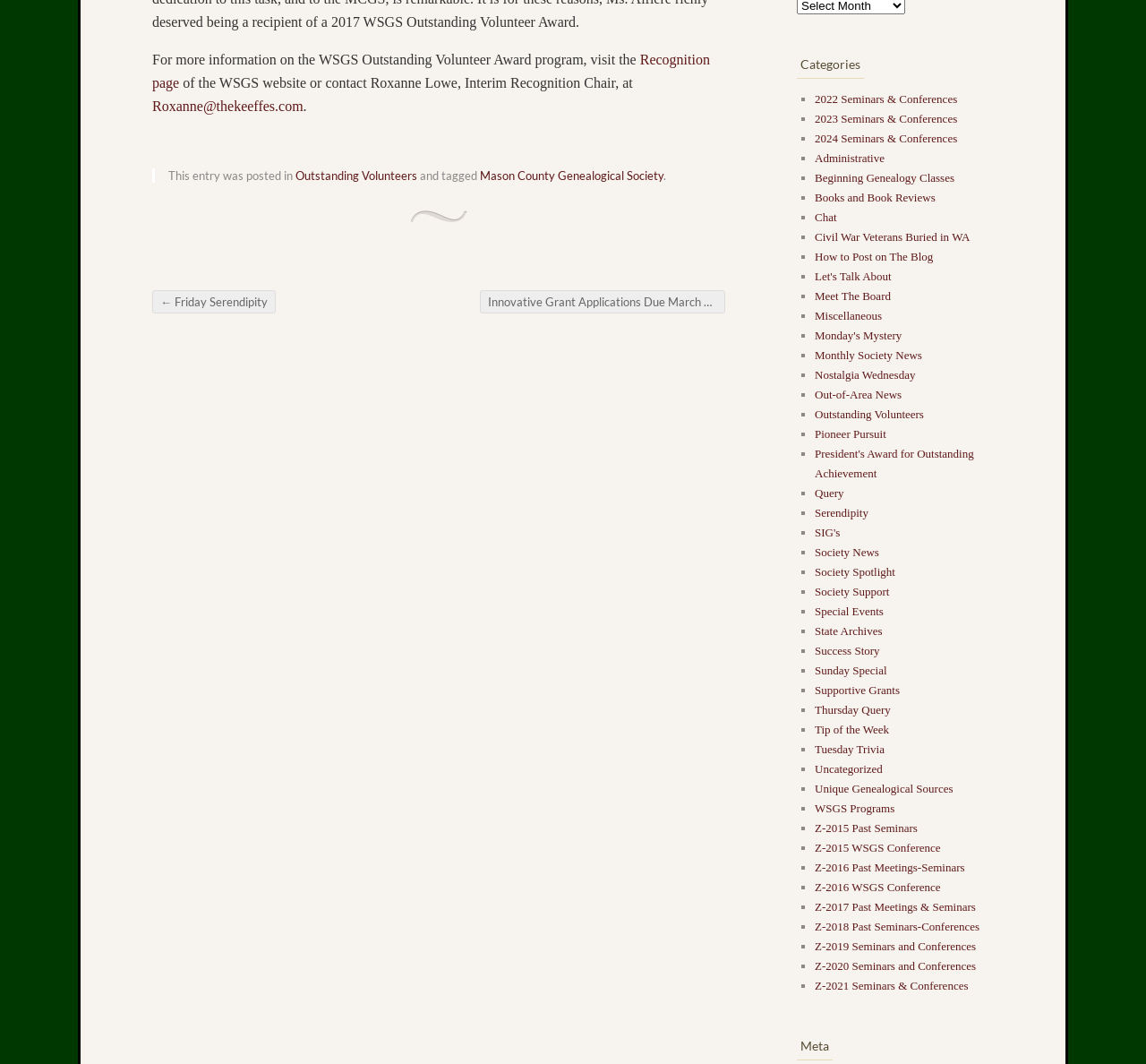Please identify the bounding box coordinates of the clickable area that will fulfill the following instruction: "Contact Roxanne Lowe". The coordinates should be in the format of four float numbers between 0 and 1, i.e., [left, top, right, bottom].

[0.133, 0.093, 0.265, 0.107]